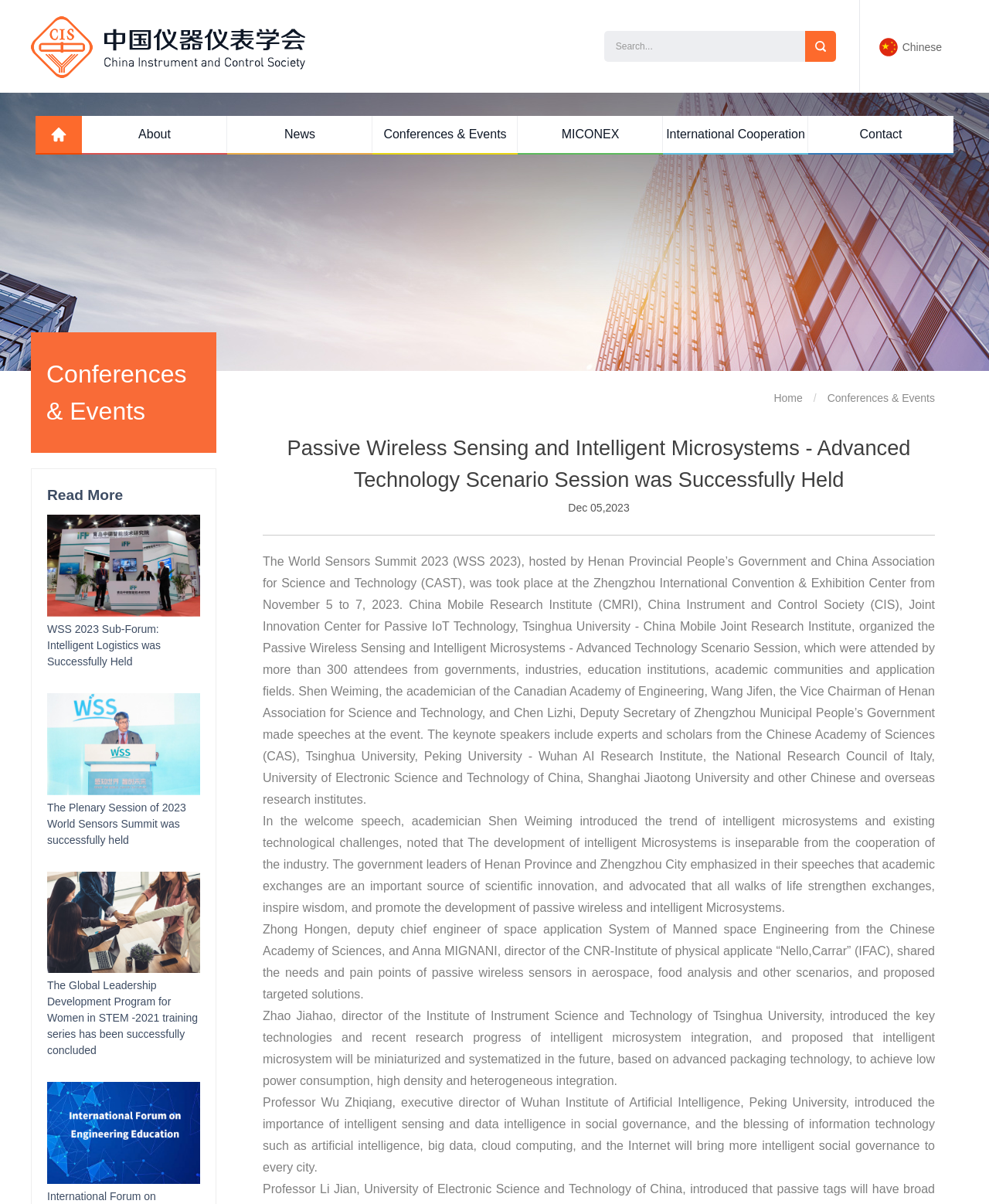What is the name of the organization?
Please provide a comprehensive answer based on the details in the screenshot.

The name of the organization can be found at the top of the webpage, which is 'CIS'. This is likely an abbreviation for China Instrument and Control Society, as mentioned in the article about the Passive Wireless Sensing and Intelligent Microsystems - Advanced Technology Scenario Session.